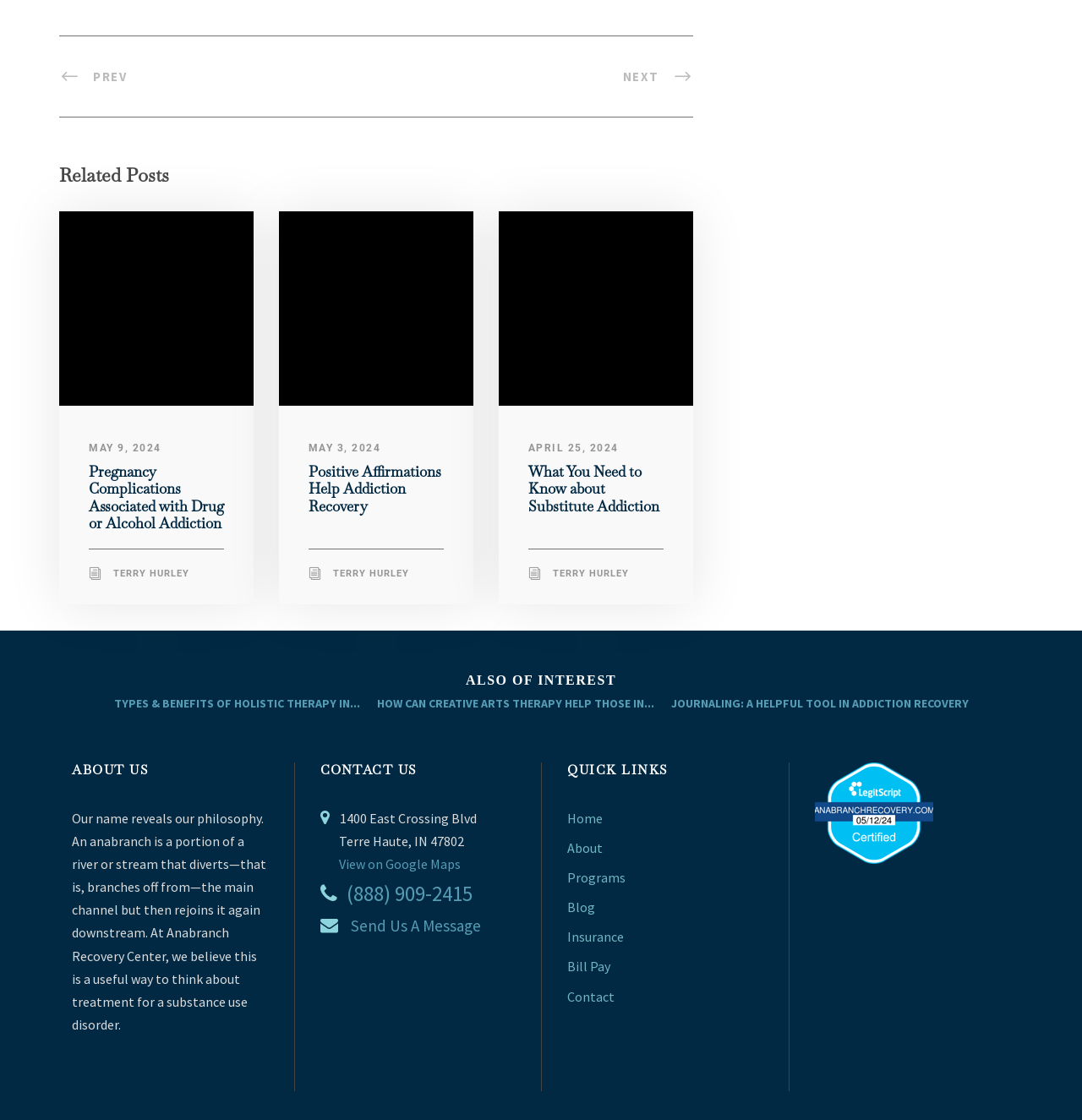Use the information in the screenshot to answer the question comprehensively: What is the phone number of the recovery center?

The phone number of the recovery center can be found in the 'CONTACT US' section, where it is listed as '(888) 909-2415'.